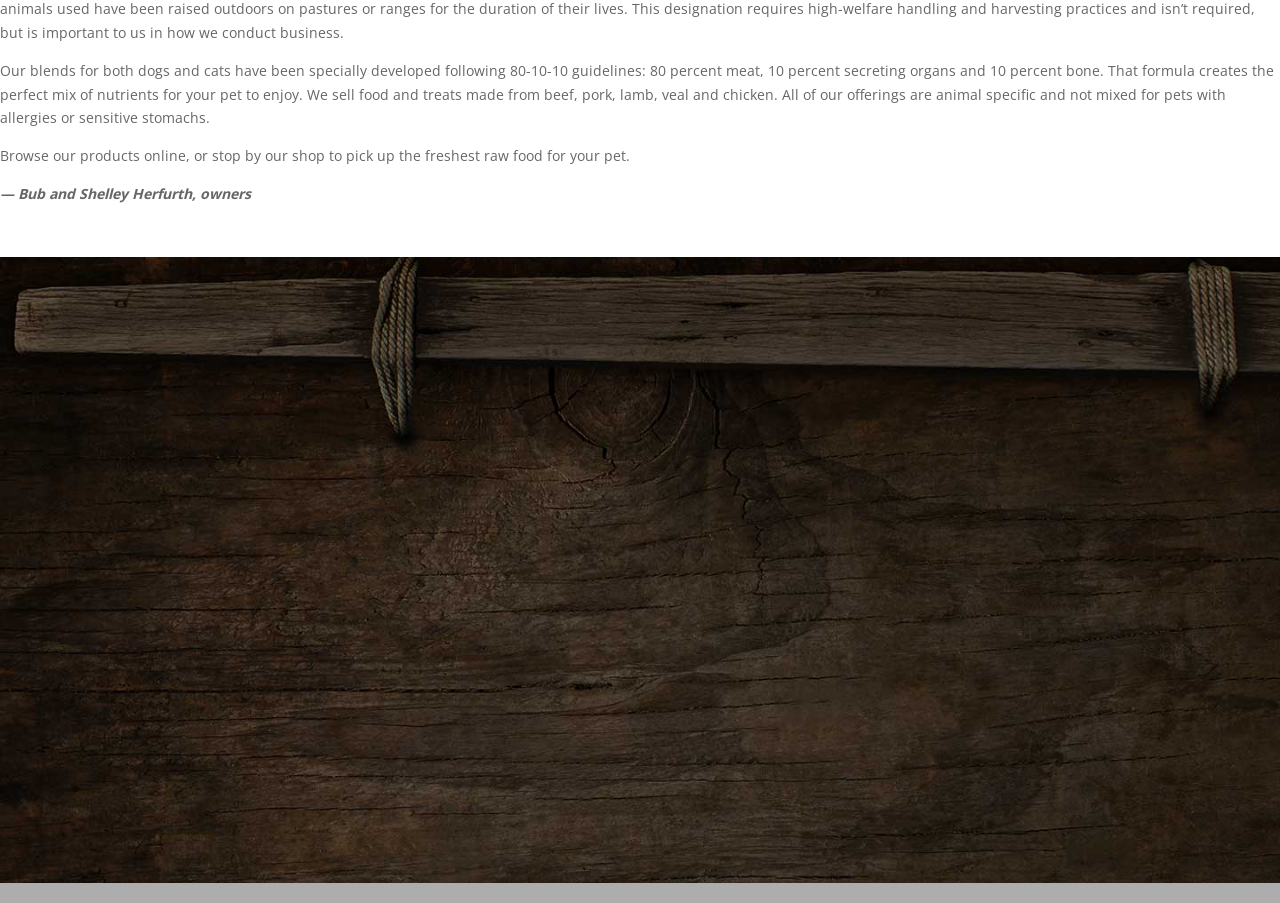Using the webpage screenshot and the element description Programs, determine the bounding box coordinates. Specify the coordinates in the format (top-left x, top-left y, bottom-right x, bottom-right y) with values ranging from 0 to 1.

None